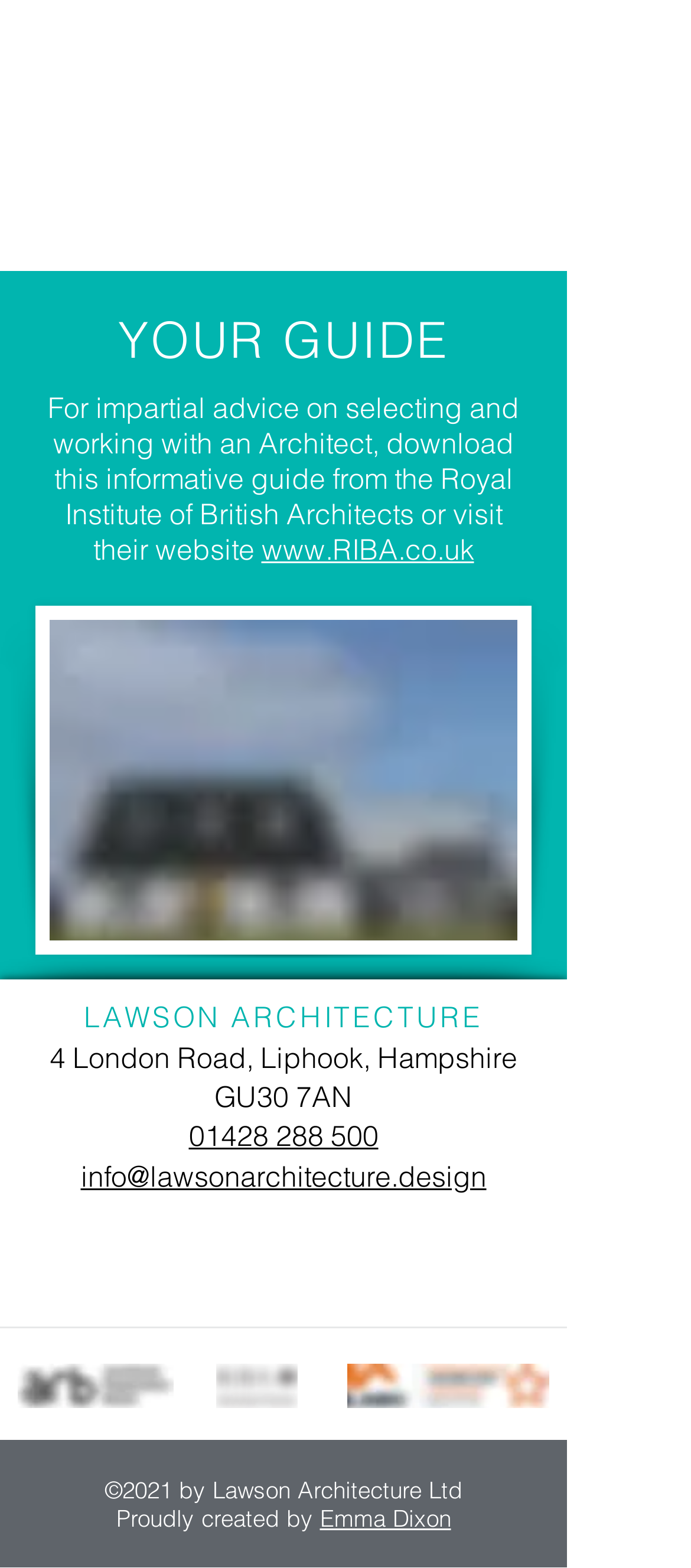Using the description: "www.RIBA.co.uk", determine the UI element's bounding box coordinates. Ensure the coordinates are in the format of four float numbers between 0 and 1, i.e., [left, top, right, bottom].

[0.378, 0.339, 0.686, 0.362]